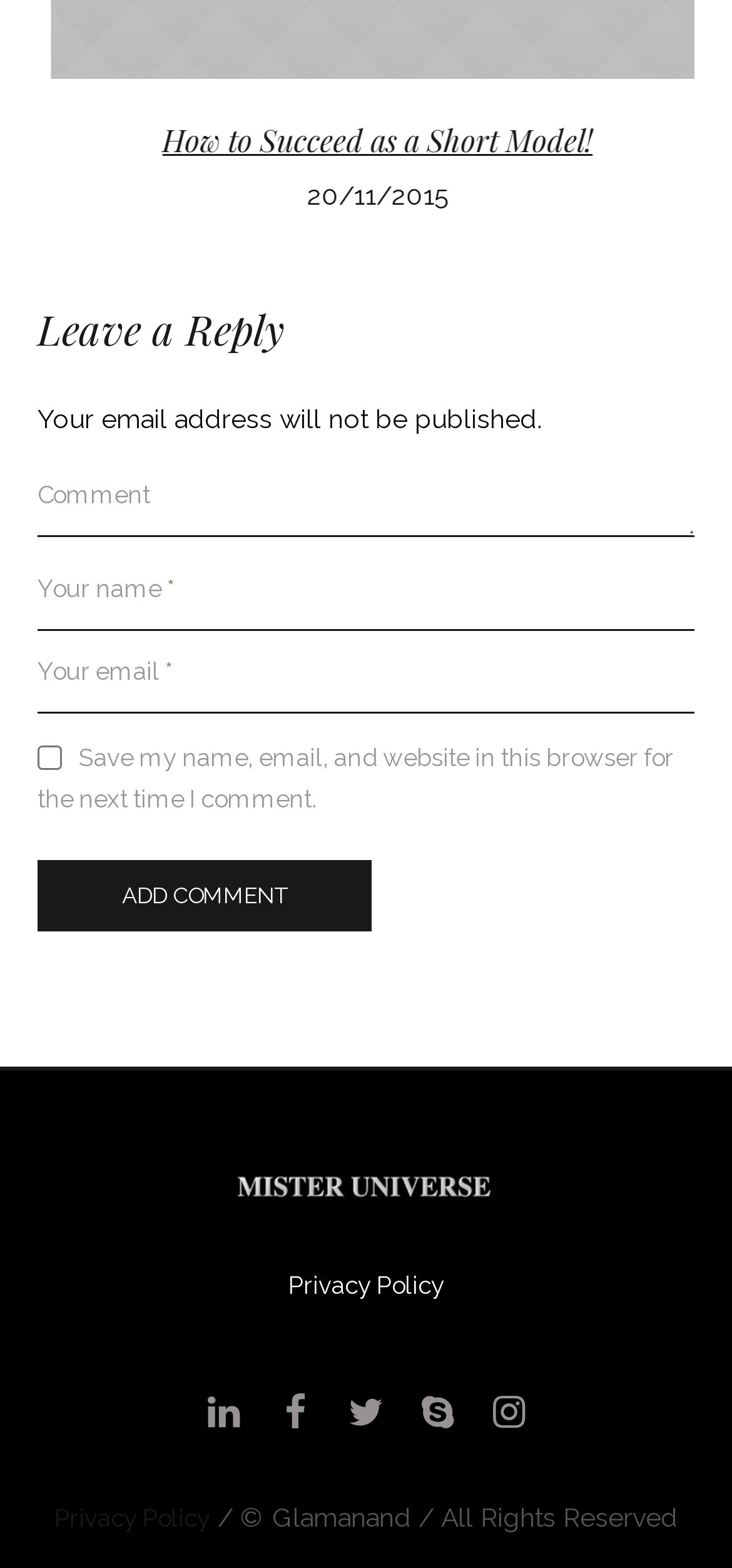Respond with a single word or phrase:
What is the date of the article?

20/11/2015